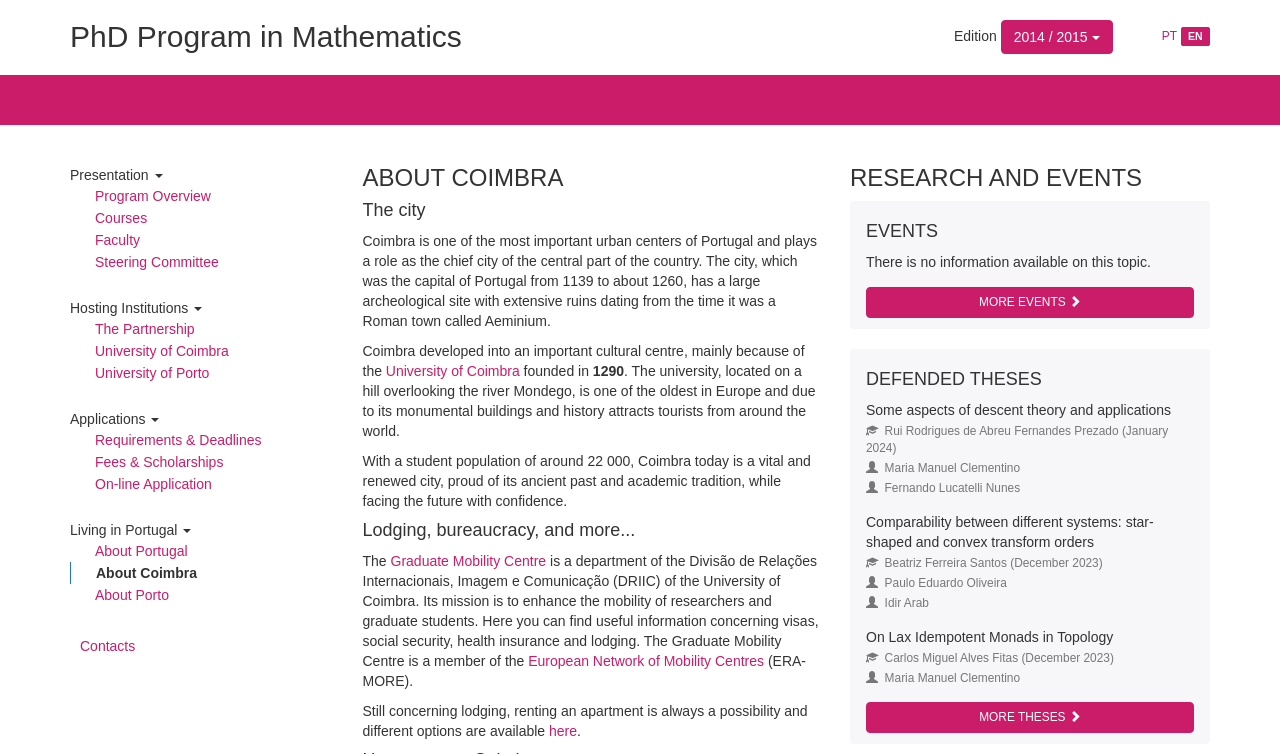Return the bounding box coordinates of the UI element that corresponds to this description: "European Network of Mobility Centres". The coordinates must be given as four float numbers in the range of 0 and 1, [left, top, right, bottom].

[0.413, 0.866, 0.597, 0.887]